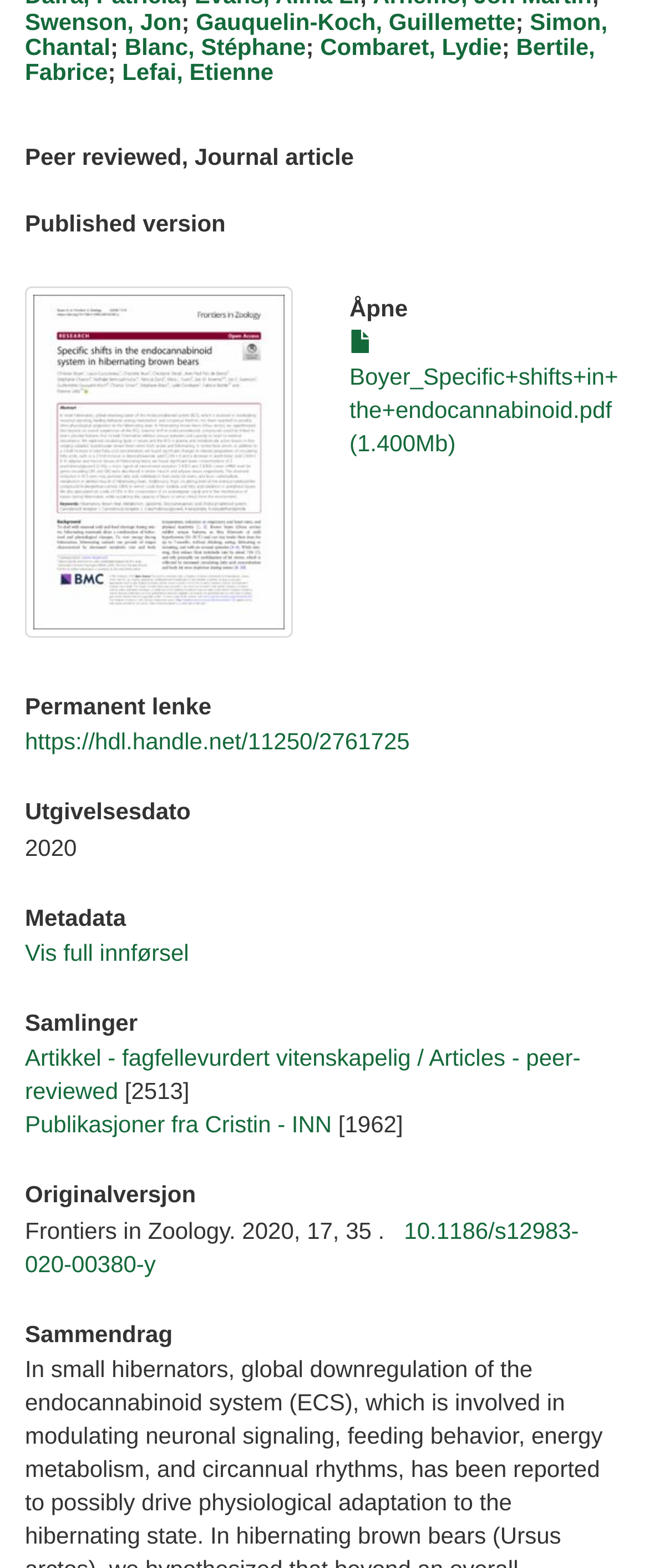Please find the bounding box coordinates (top-left x, top-left y, bottom-right x, bottom-right y) in the screenshot for the UI element described as follows: Publikasjoner fra Cristin - INN

[0.038, 0.709, 0.511, 0.726]